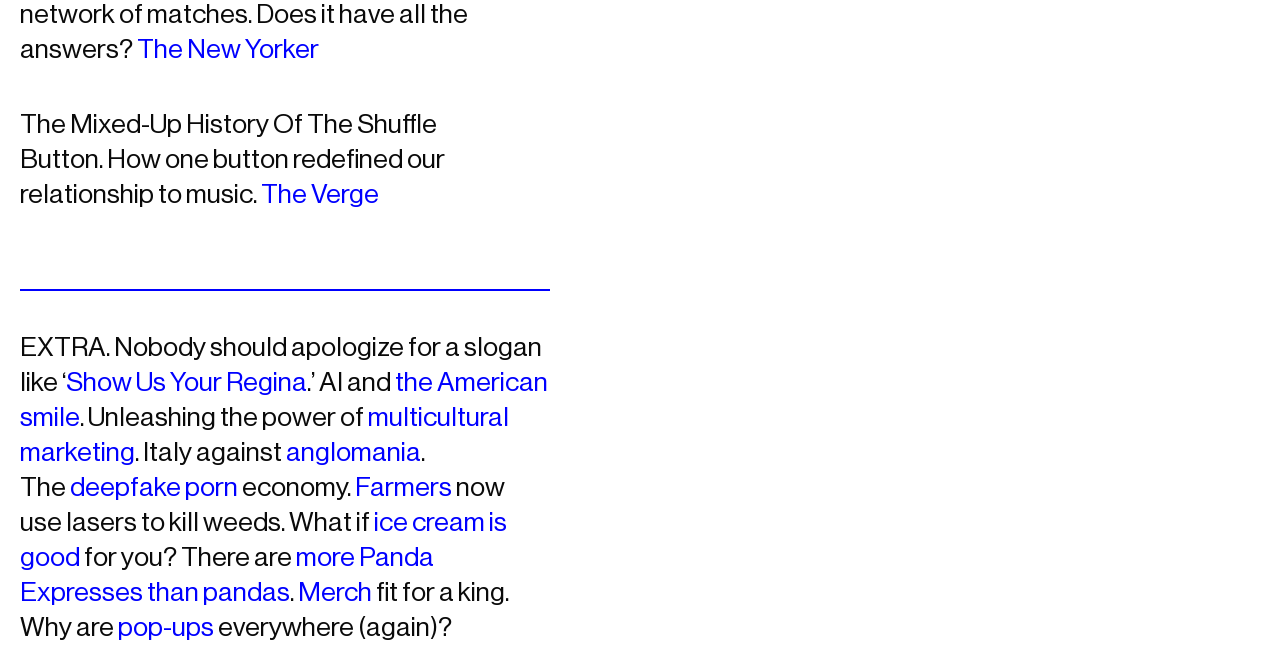Can you identify the bounding box coordinates of the clickable region needed to carry out this instruction: 'Call Chennai - Ashok Nagar office'? The coordinates should be four float numbers within the range of 0 to 1, stated as [left, top, right, bottom].

None